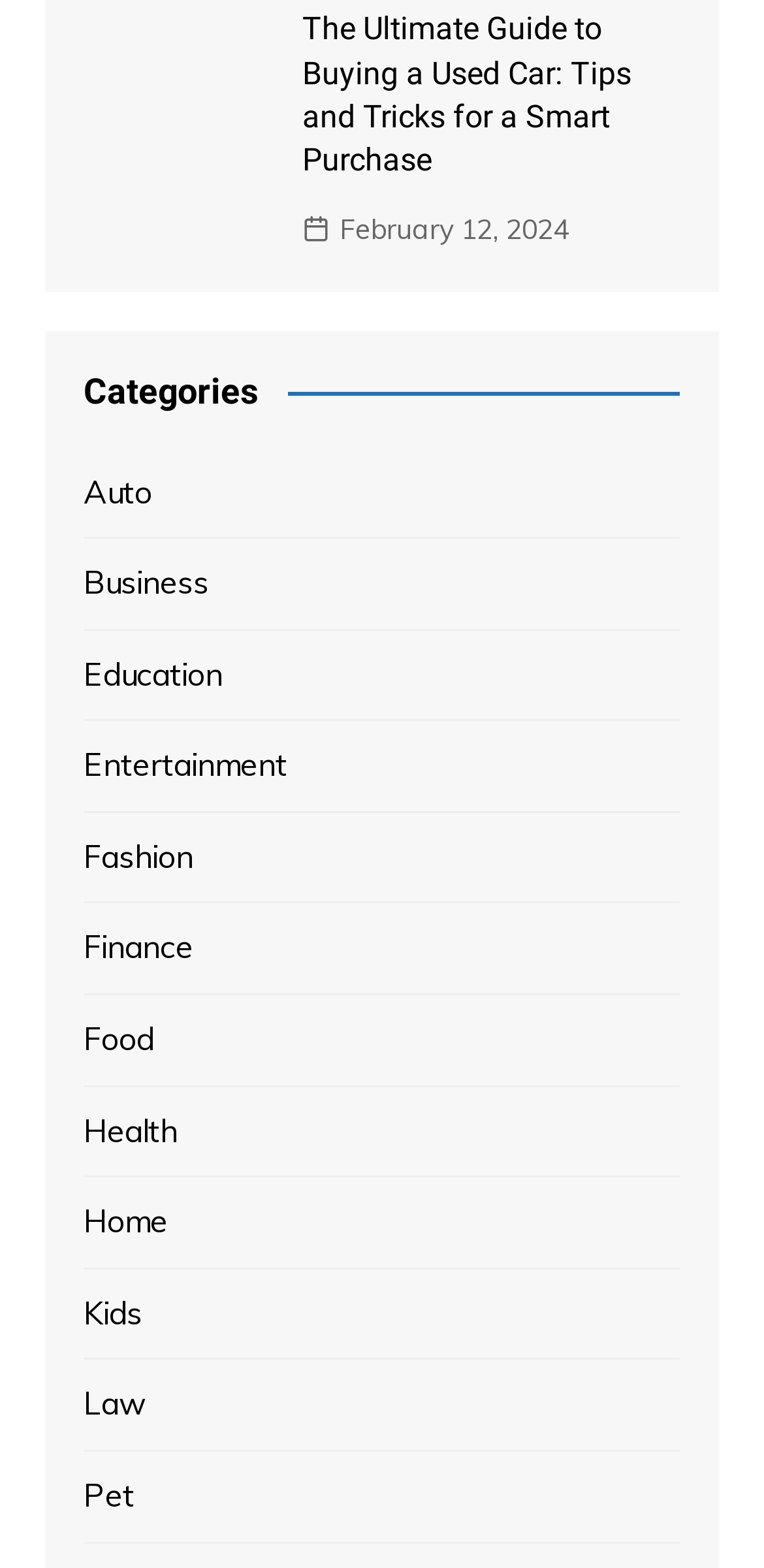Specify the bounding box coordinates of the element's area that should be clicked to execute the given instruction: "click the link to read the ultimate guide to buying a used car". The coordinates should be four float numbers between 0 and 1, i.e., [left, top, right, bottom].

[0.11, 0.005, 0.319, 0.082]